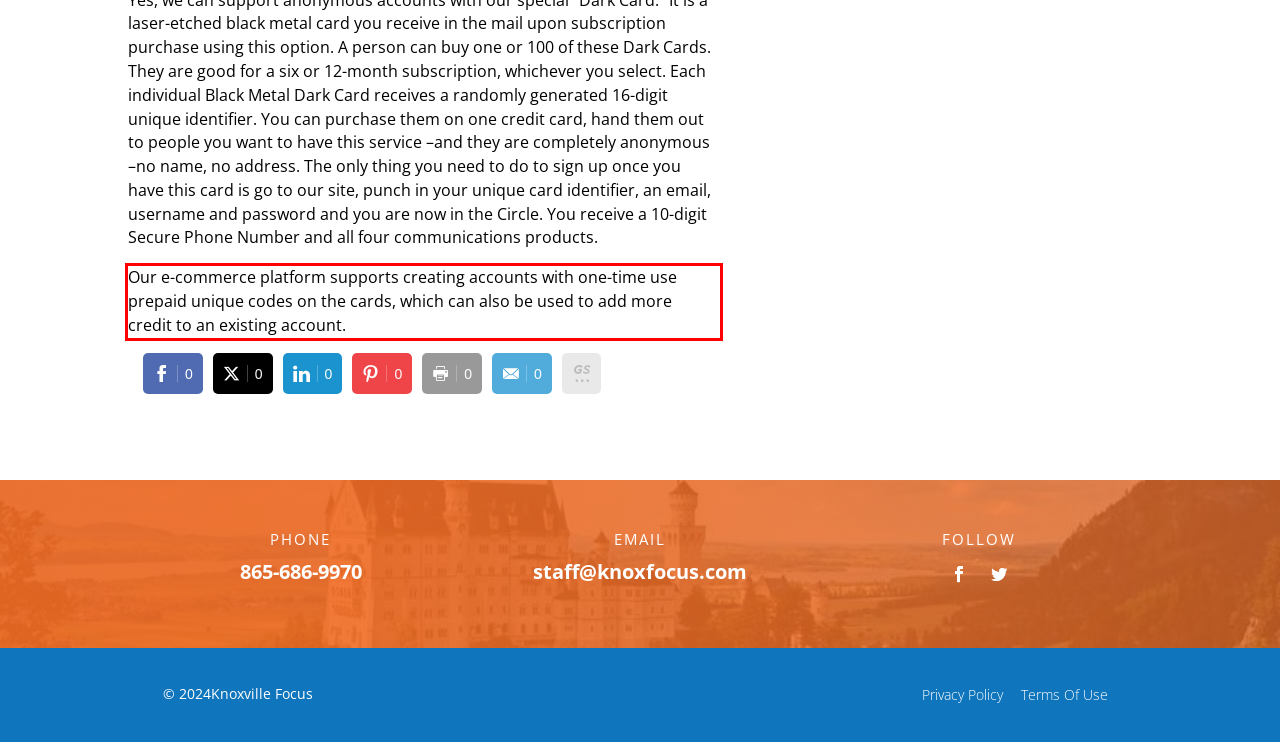Inspect the webpage screenshot that has a red bounding box and use OCR technology to read and display the text inside the red bounding box.

Our e-commerce platform supports creating accounts with one-time use prepaid unique codes on the cards, which can also be used to add more credit to an existing account.